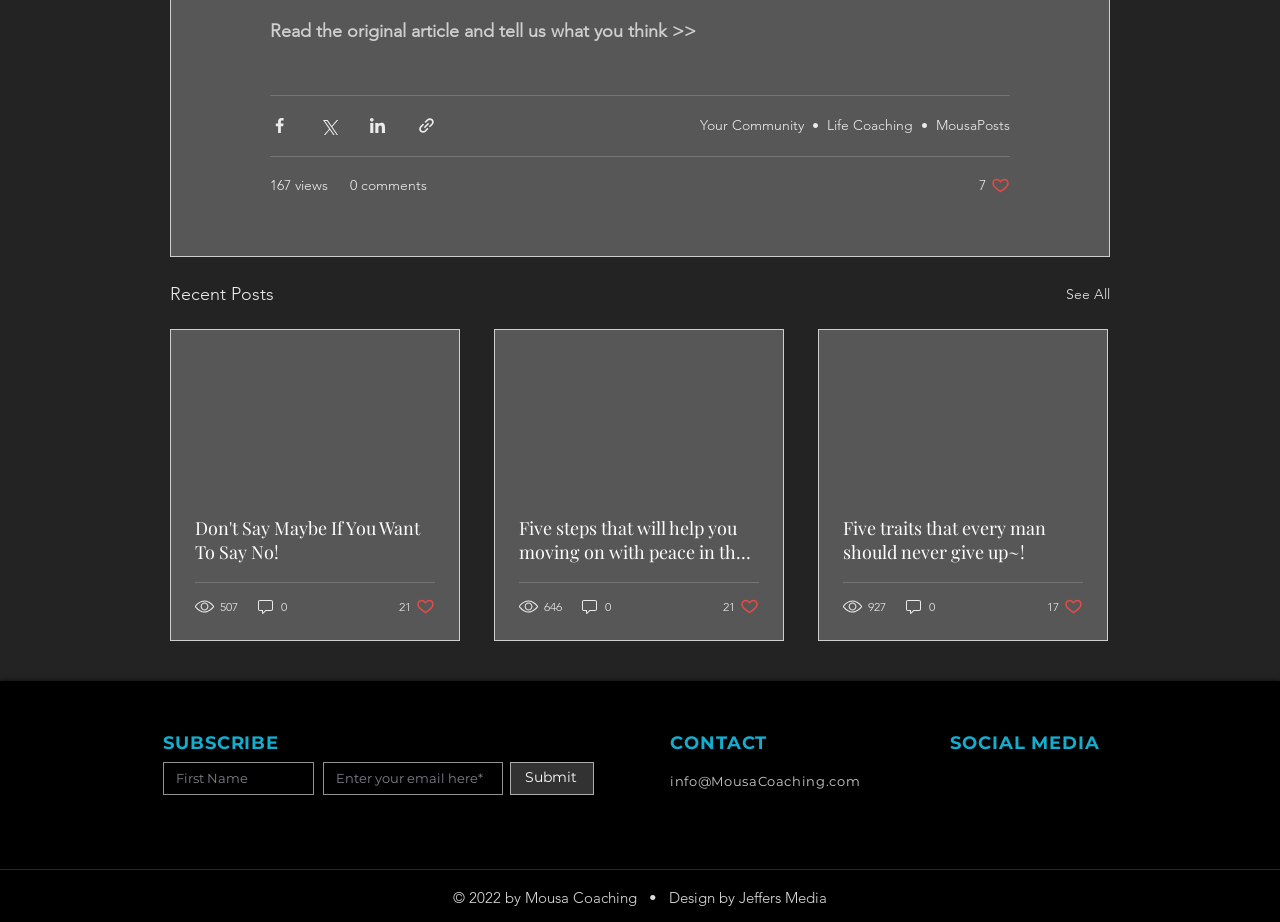Please determine the bounding box coordinates for the UI element described here. Use the format (top-left x, top-left y, bottom-right x, bottom-right y) with values bounded between 0 and 1: aria-label="Instagram"

[0.803, 0.838, 0.823, 0.865]